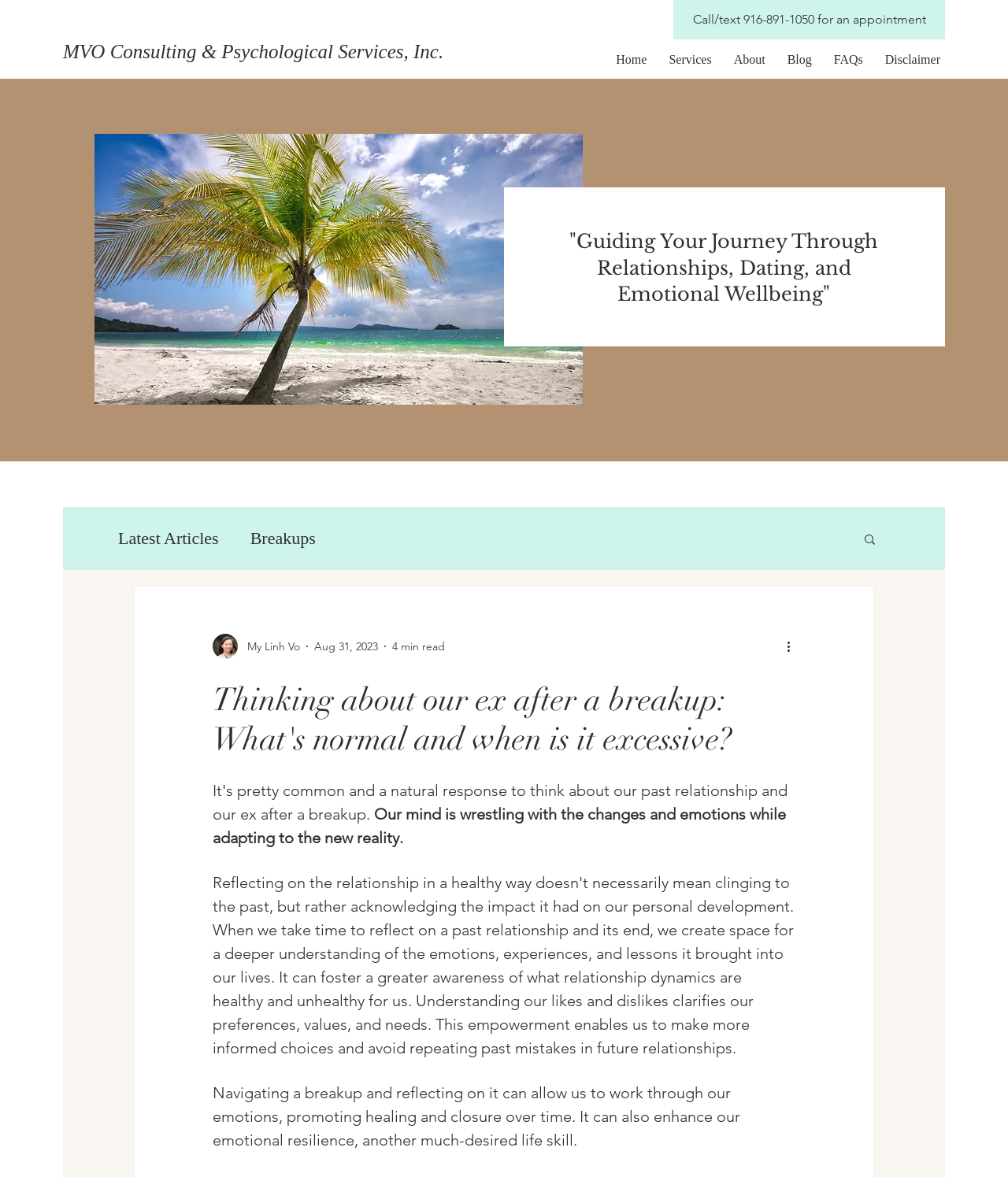How many navigation links are there in the 'Site' section?
Please provide a comprehensive answer based on the information in the image.

I counted the number of links in the 'Site' section by looking at the navigation element with the text 'Site' and its child elements, which are the links 'Home', 'Services', 'About', 'Blog', 'FAQs', and 'Disclaimer'.